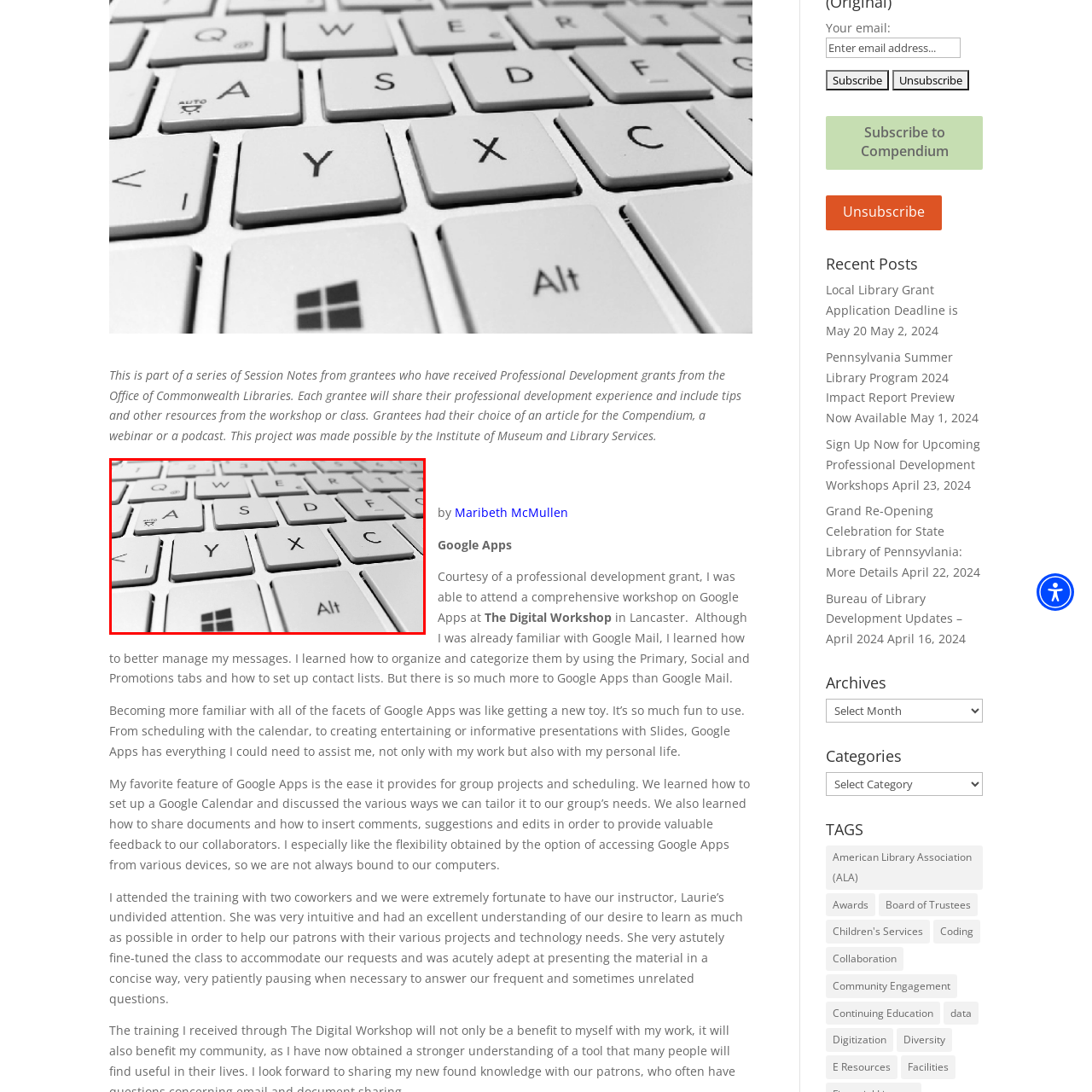What is the color of the keyboard keys?
Direct your attention to the image bordered by the red bounding box and answer the question in detail, referencing the image.

The caption describes the keyboard keys as 'sleek and minimalist, featuring a white color that lends a clean and modern aesthetic', indicating that the keys are white in color.